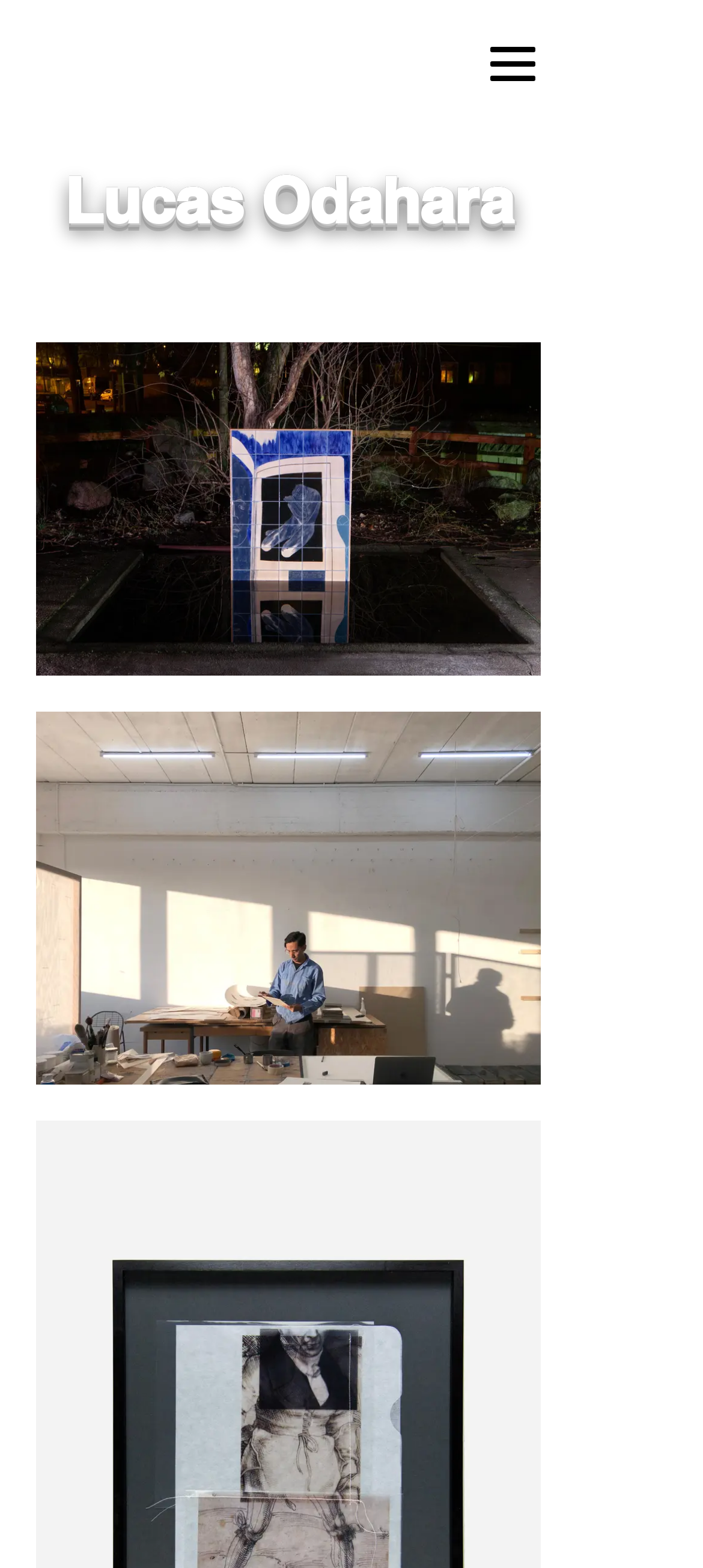Identify the bounding box of the UI element described as follows: "aria-label="Open navigation menu"". Provide the coordinates as four float numbers in the range of 0 to 1 [left, top, right, bottom].

[0.664, 0.013, 0.792, 0.07]